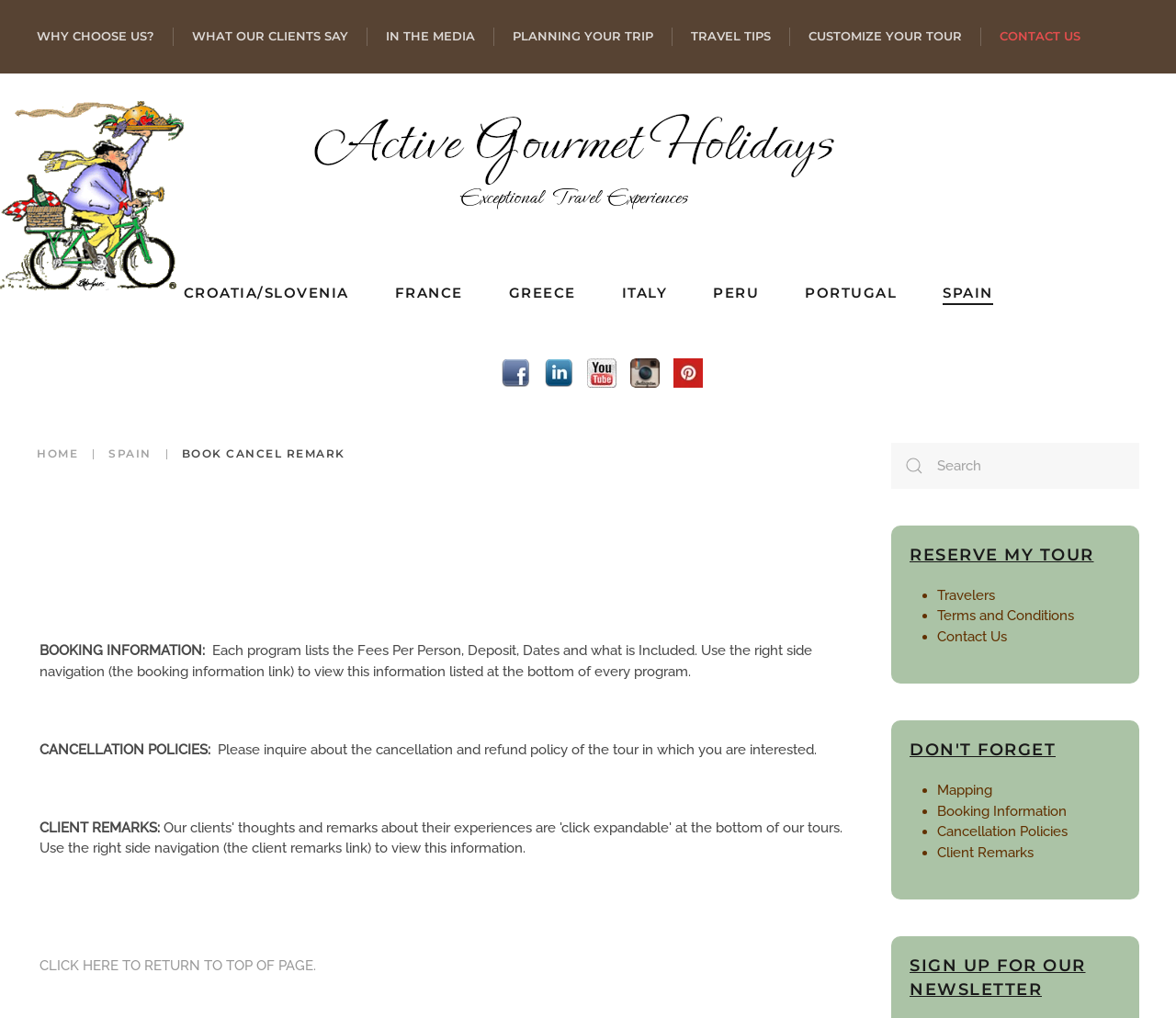Write an extensive caption that covers every aspect of the webpage.

This webpage is about Active Gourmet Holidays, a company that offers cooking school vacations, gourmet wine tours, and culinary holidays in various destinations. 

At the top of the page, there is a navigation menu with links to "Skip to main content", "WHY CHOOSE US?", "WHAT OUR CLIENTS SAY", "IN THE MEDIA", "PLANNING YOUR TRIP", "TRAVEL TIPS", "CUSTOMIZE YOUR TOUR", and "CONTACT US". Below this menu, there is a logo of Active Gourmet Holidays and a "Back to home" link.

On the left side of the page, there is a list of destinations, including Croatia/Slovenia, France, Greece, Italy, Peru, Portugal, and Spain. 

The main content of the page is divided into sections. The first section has a heading "BOOK CANCEL REMARK" and provides information about booking and cancellation policies. There is also a breadcrumb navigation with links to "HOME" and "SPAIN".

The next section has a table with booking information, including fees per person, deposit, dates, and what is included. There is also a section for client remarks, which can be expanded to view.

On the right side of the page, there is a search box with a magnifying glass icon. Below the search box, there is a section with a heading "RESERVE MY TOUR" and links to "Travelers", "Terms and Conditions", and "Contact Us". 

Further down the page, there are sections with headings "DON'T FORGET" and "SIGN UP FOR OUR NEWSLETTER". The "DON'T FORGET" section has links to "Mapping", "Booking Information", "Cancellation Policies", and "Client Remarks".